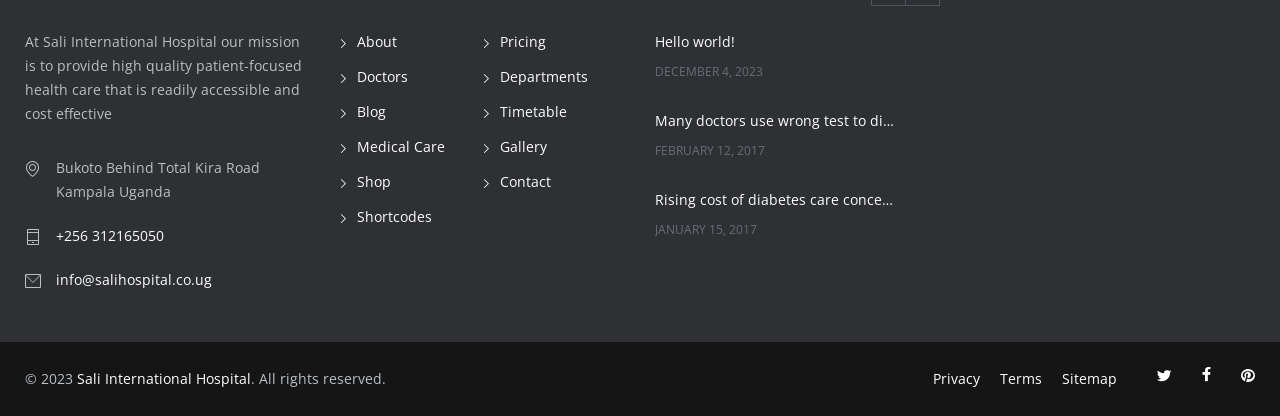What is the date of the latest blog post?
By examining the image, provide a one-word or phrase answer.

December 4, 2023